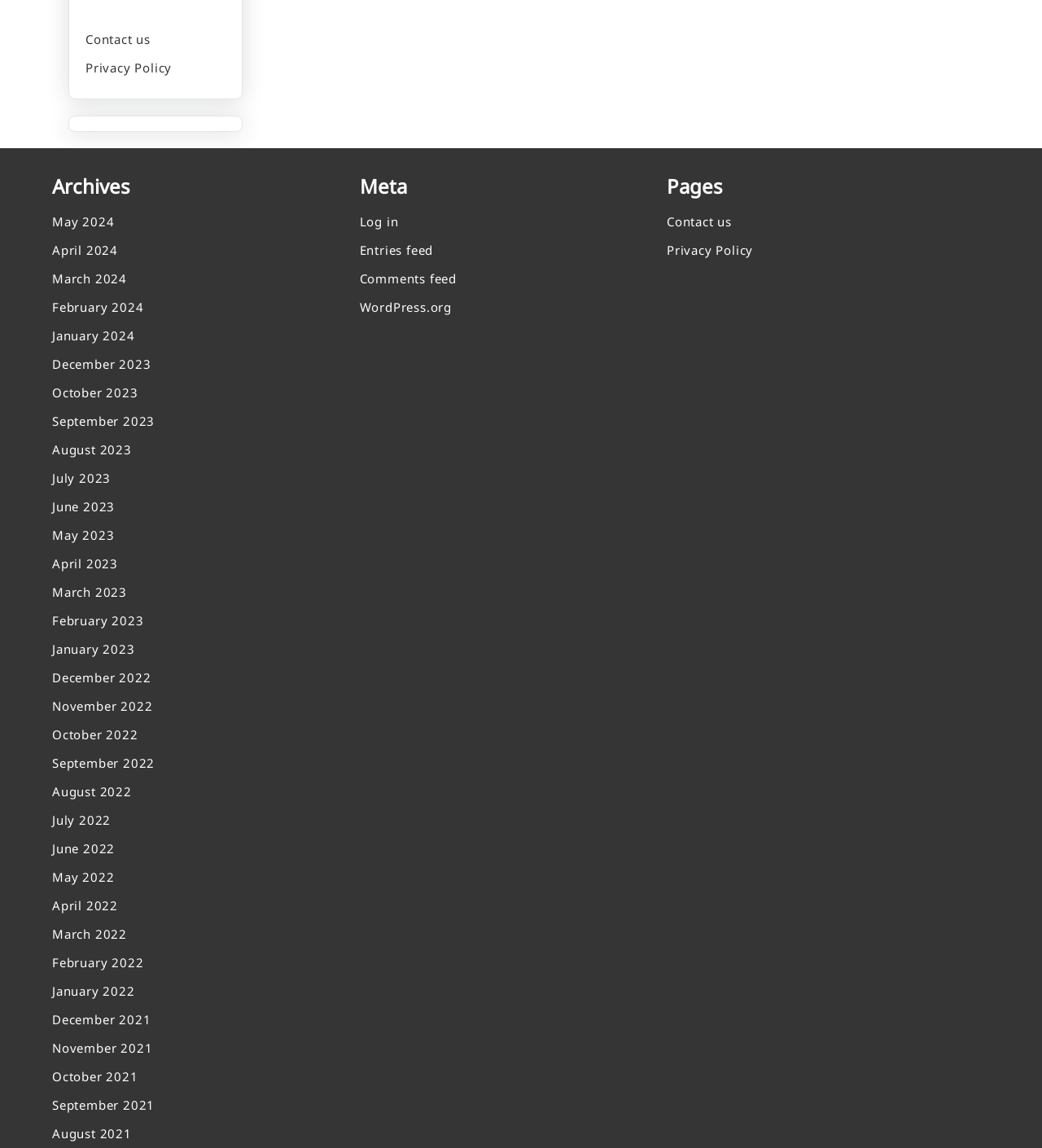Identify the bounding box coordinates of the area that should be clicked in order to complete the given instruction: "Go to May 2024". The bounding box coordinates should be four float numbers between 0 and 1, i.e., [left, top, right, bottom].

[0.05, 0.181, 0.344, 0.206]